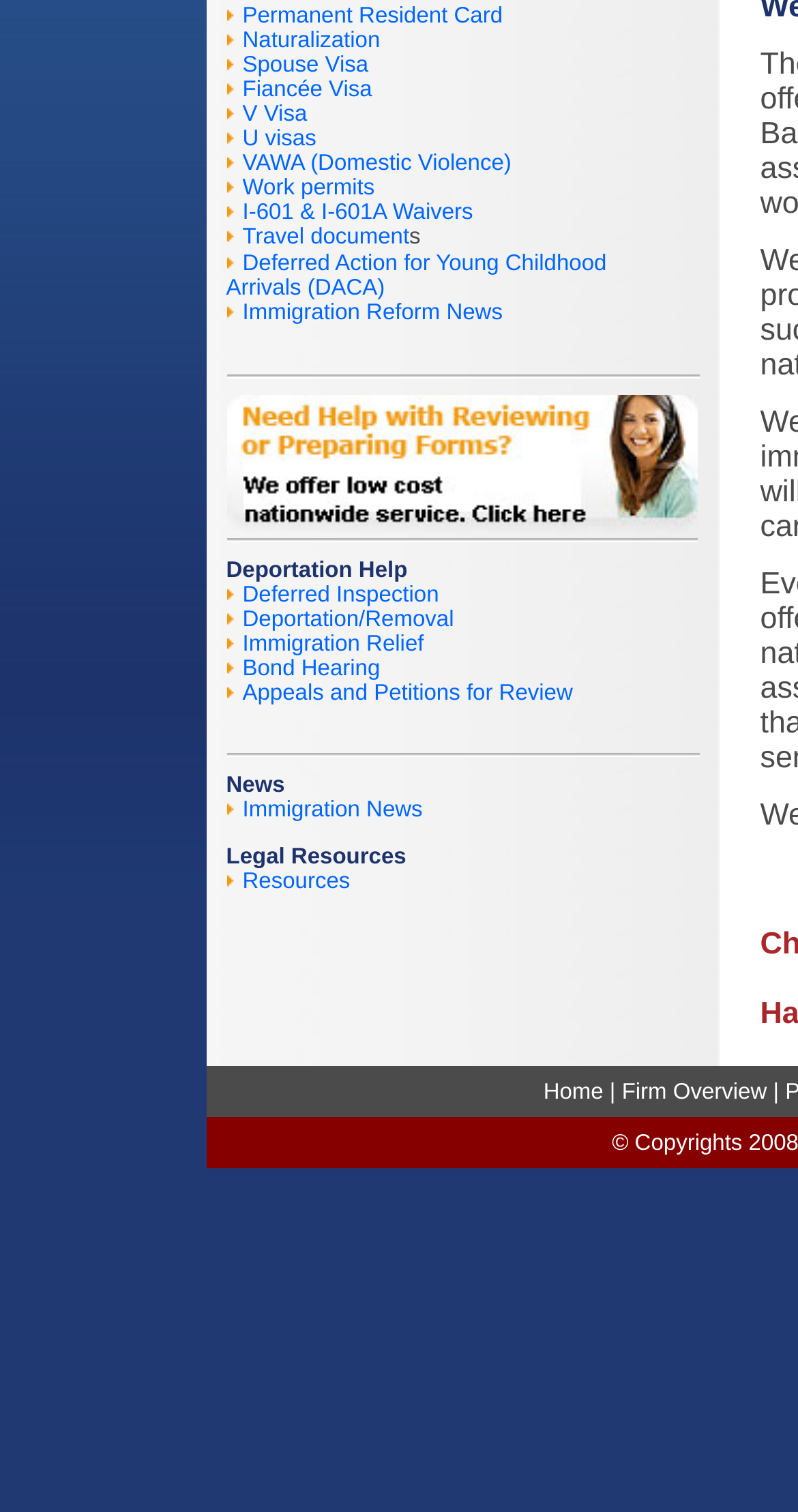Using the description: "Home", determine the UI element's bounding box coordinates. Ensure the coordinates are in the format of four float numbers between 0 and 1, i.e., [left, top, right, bottom].

[0.681, 0.714, 0.756, 0.73]